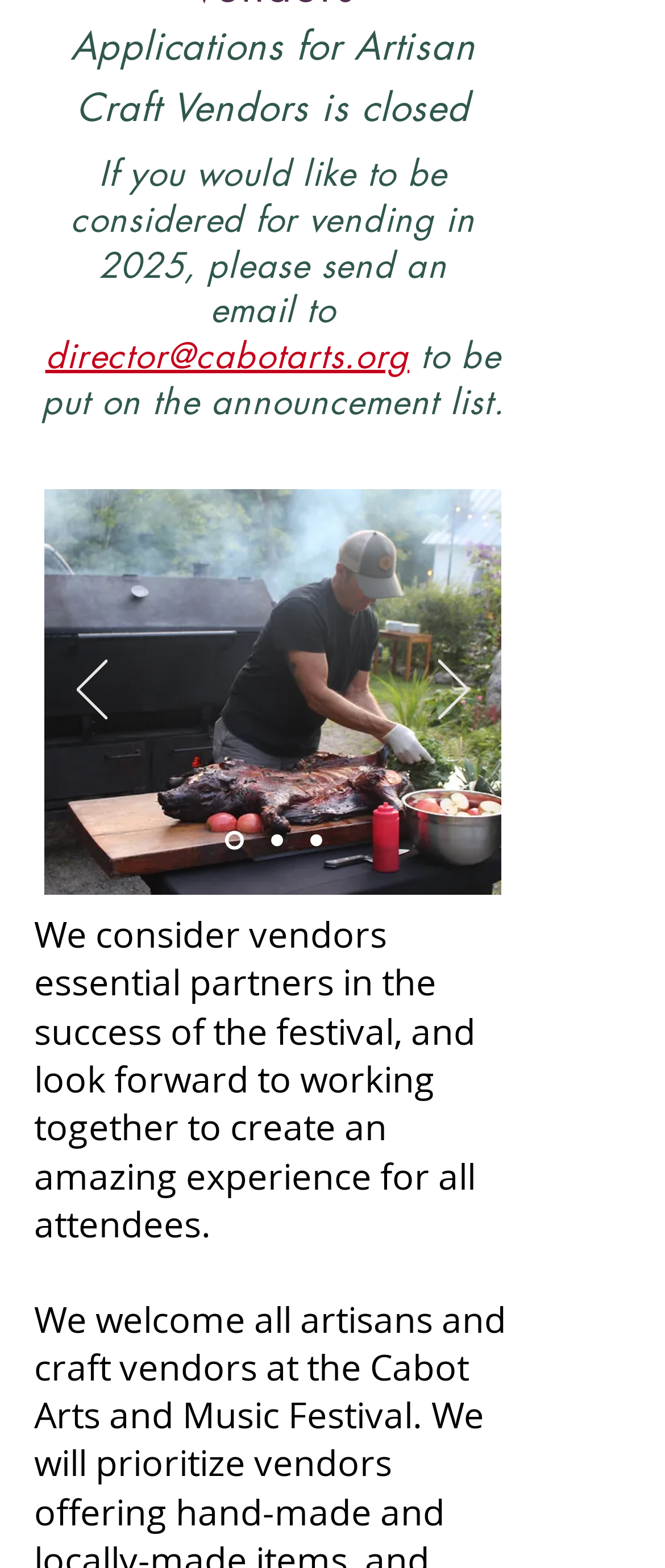Locate the bounding box for the described UI element: "Home". Ensure the coordinates are four float numbers between 0 and 1, formatted as [left, top, right, bottom].

None